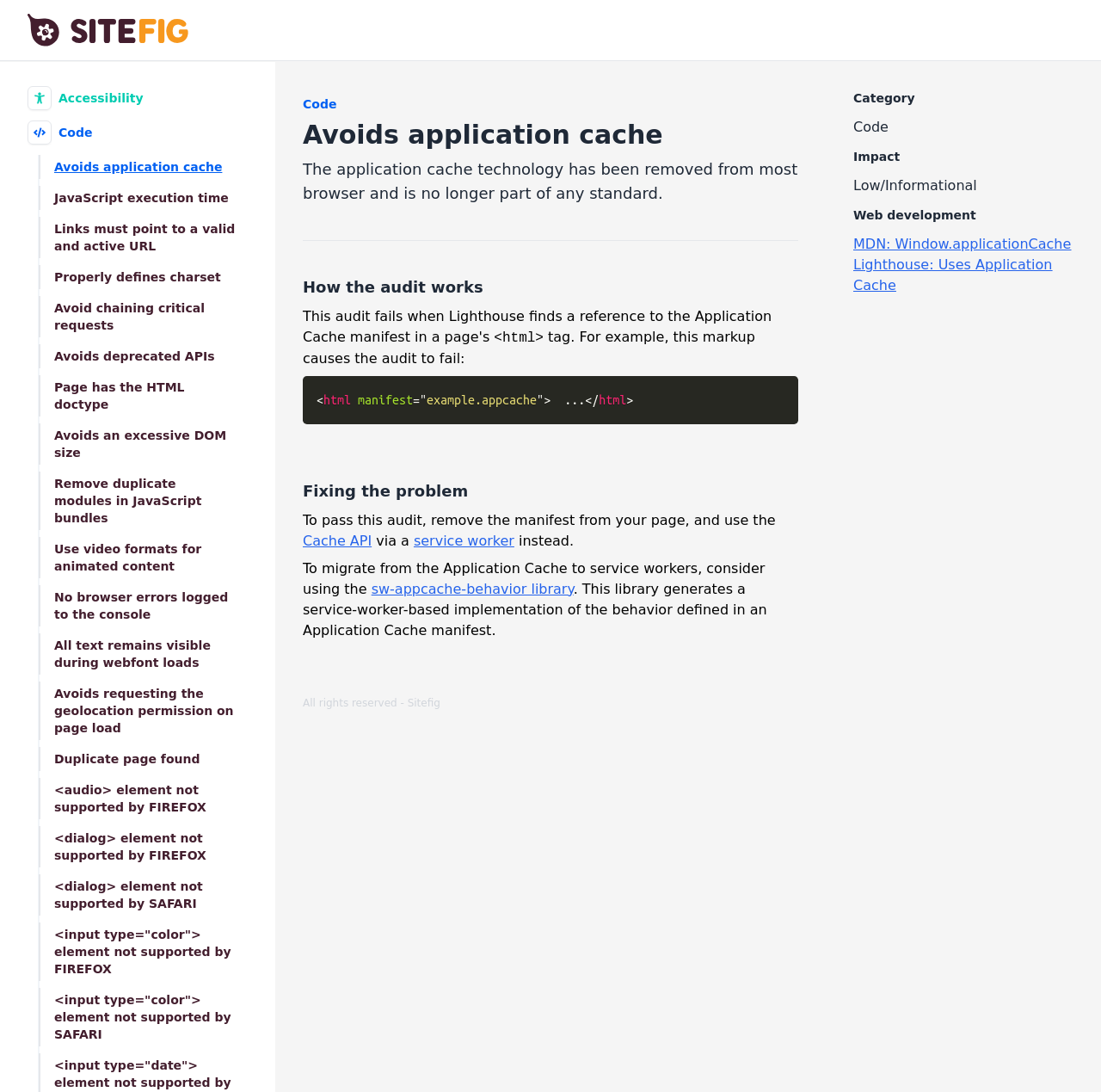Please respond in a single word or phrase: 
What is the category of the audit?

Code